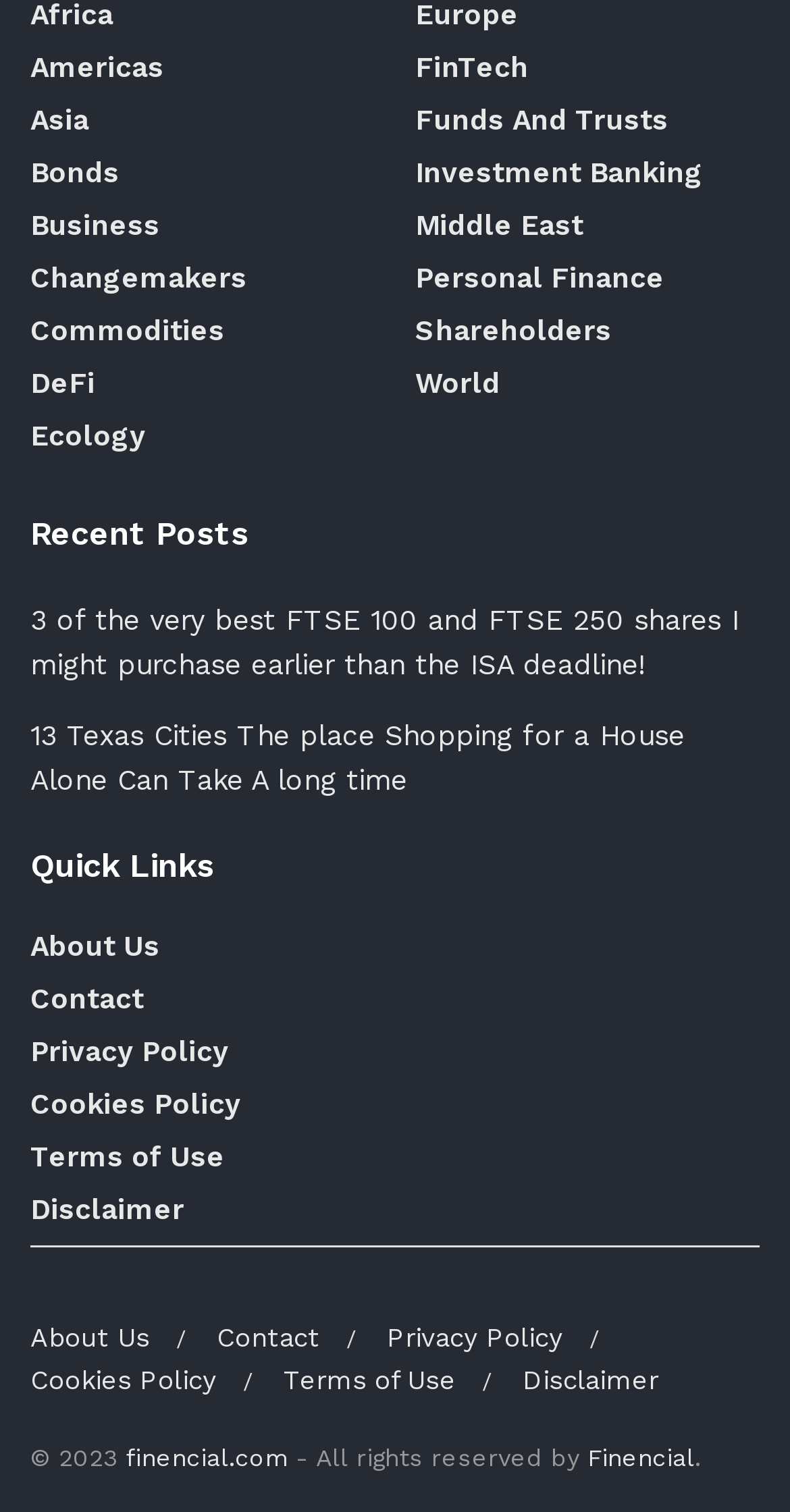Find the bounding box coordinates of the area that needs to be clicked in order to achieve the following instruction: "View Recent Posts". The coordinates should be specified as four float numbers between 0 and 1, i.e., [left, top, right, bottom].

[0.038, 0.338, 0.962, 0.368]